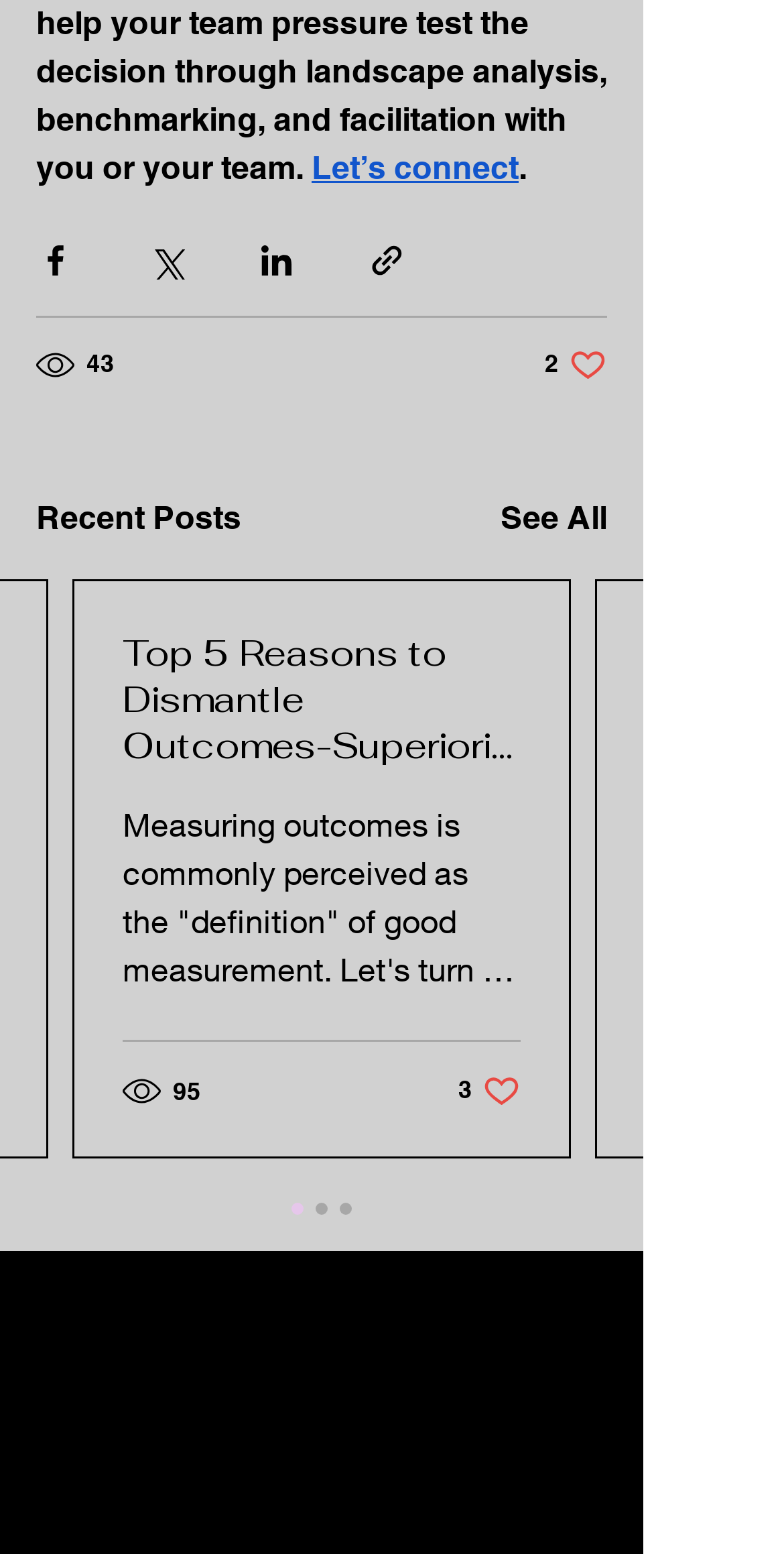How many views does the first post have?
Provide an in-depth and detailed explanation in response to the question.

The first post has a view count of 95, which is indicated by the text '95 views' below the post.